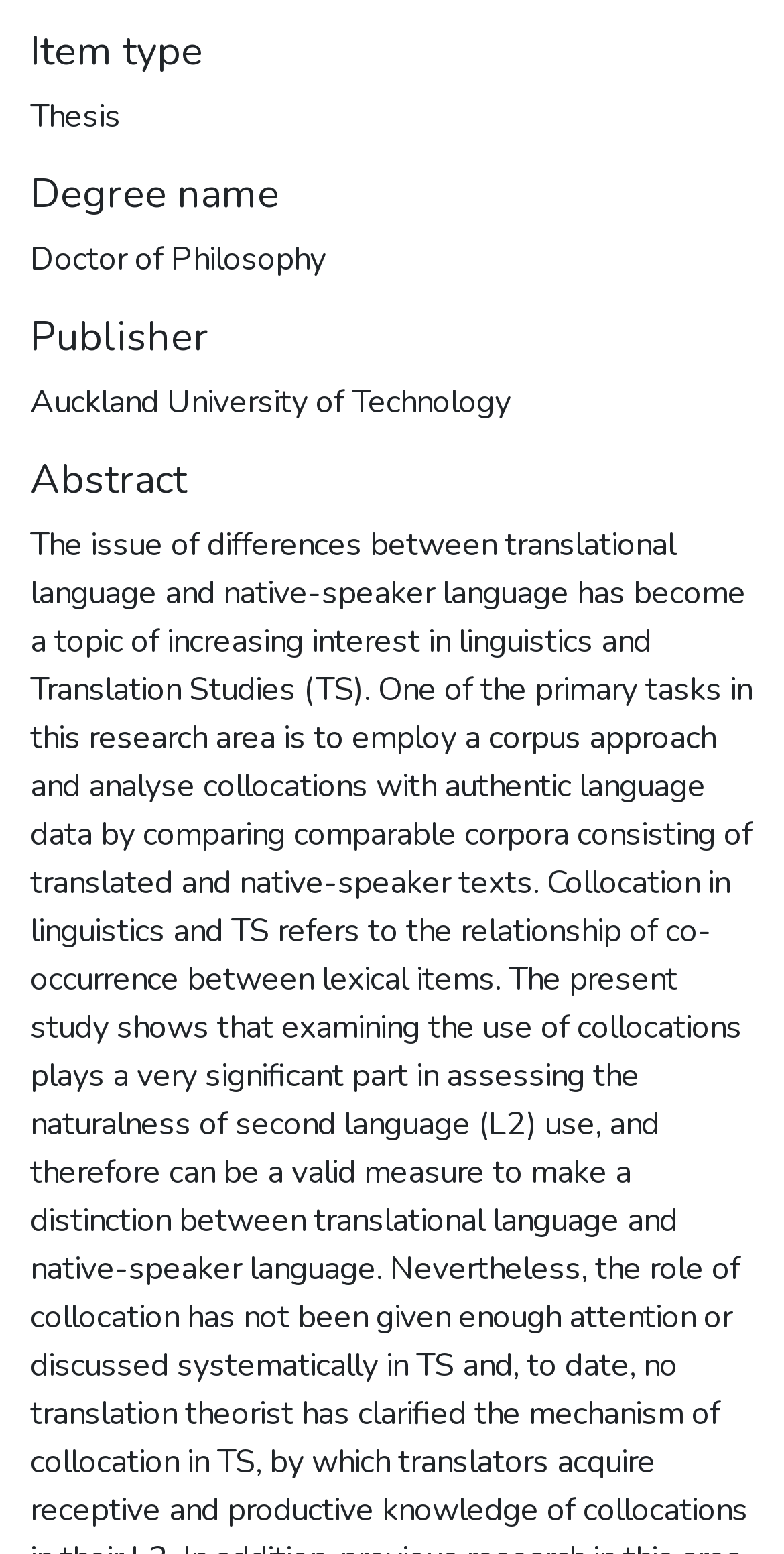For the given element description Doctoral Theses, determine the bounding box coordinates of the UI element. The coordinates should follow the format (top-left x, top-left y, bottom-right x, bottom-right y) and be within the range of 0 to 1.

[0.038, 0.582, 0.333, 0.611]